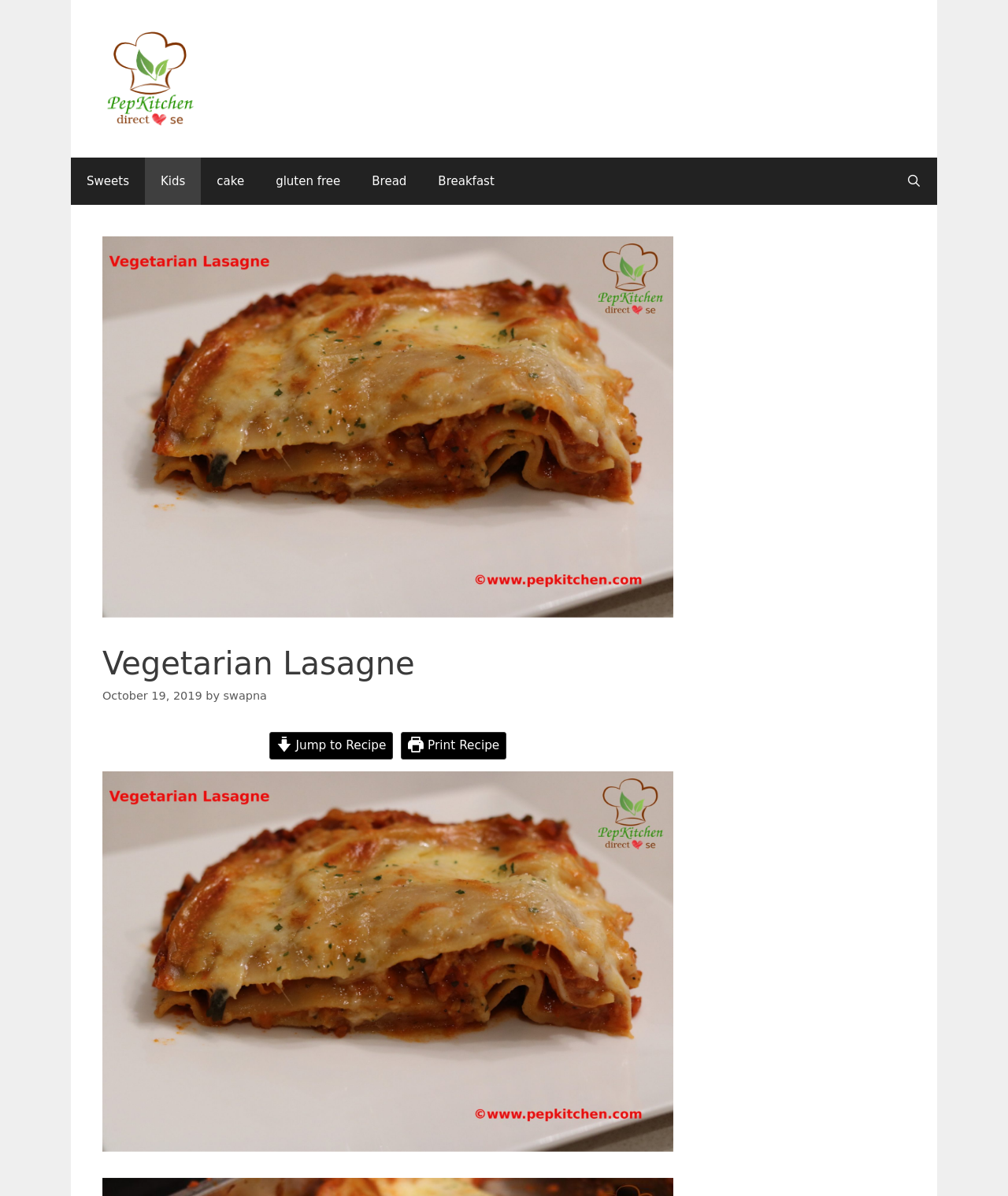Identify the bounding box of the HTML element described as: "Kids".

[0.144, 0.132, 0.199, 0.171]